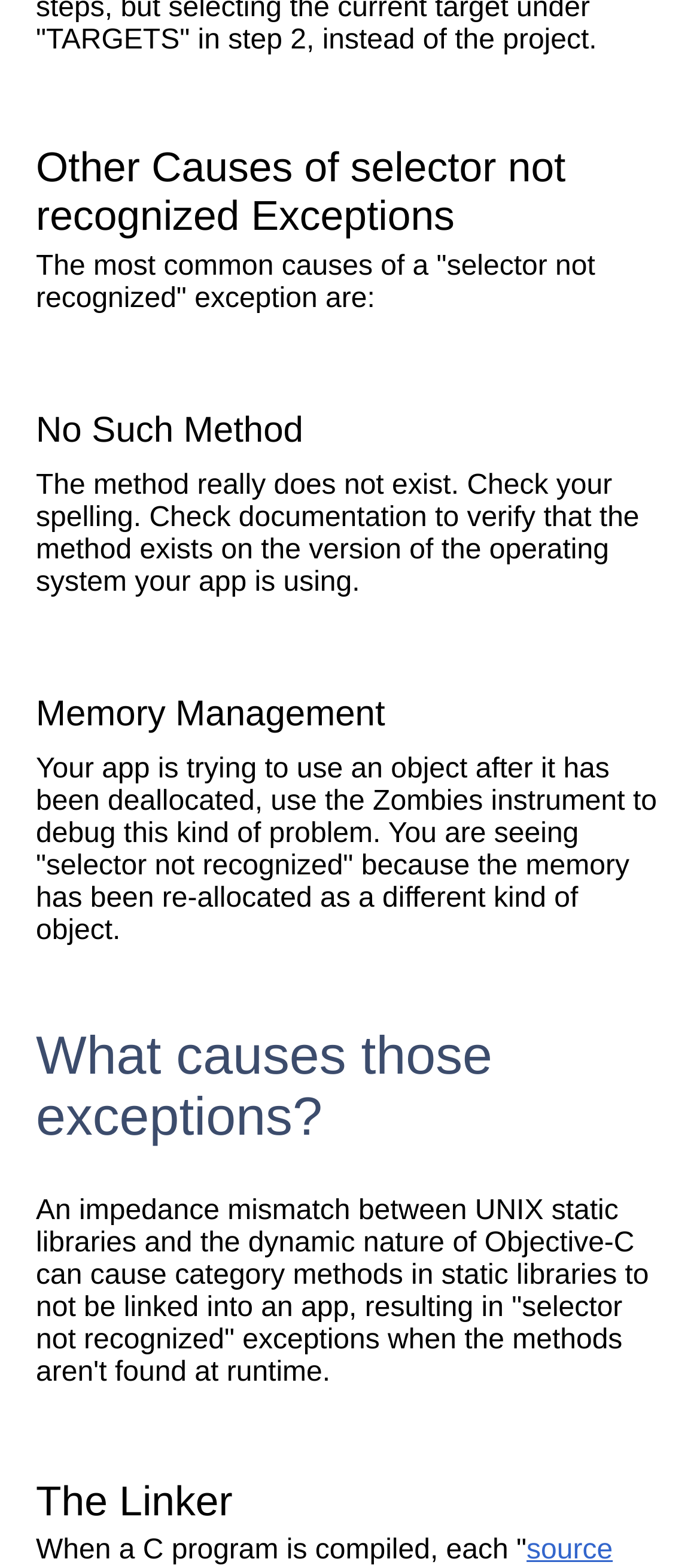Given the webpage screenshot, identify the bounding box of the UI element that matches this description: "linker".

[0.808, 0.866, 0.906, 0.885]